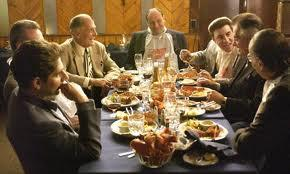Offer a detailed narrative of the image.

The image depicts a lively dinner scene featuring a group of elegantly dressed men seated around a table. They are engaged in animated conversation, creating a warm and social atmosphere. The table is laden with an array of delicious foods, including lobster and various accompaniments, along with numerous glasses of drinks. The setting appears to be a cozy restaurant, highlighted by wooden paneling in the background, contributing to an intimate ambiance. This scene captures the essence of camaraderie and the joy of sharing a meal, reflecting themes of friendship and indulgence in culinary delights.